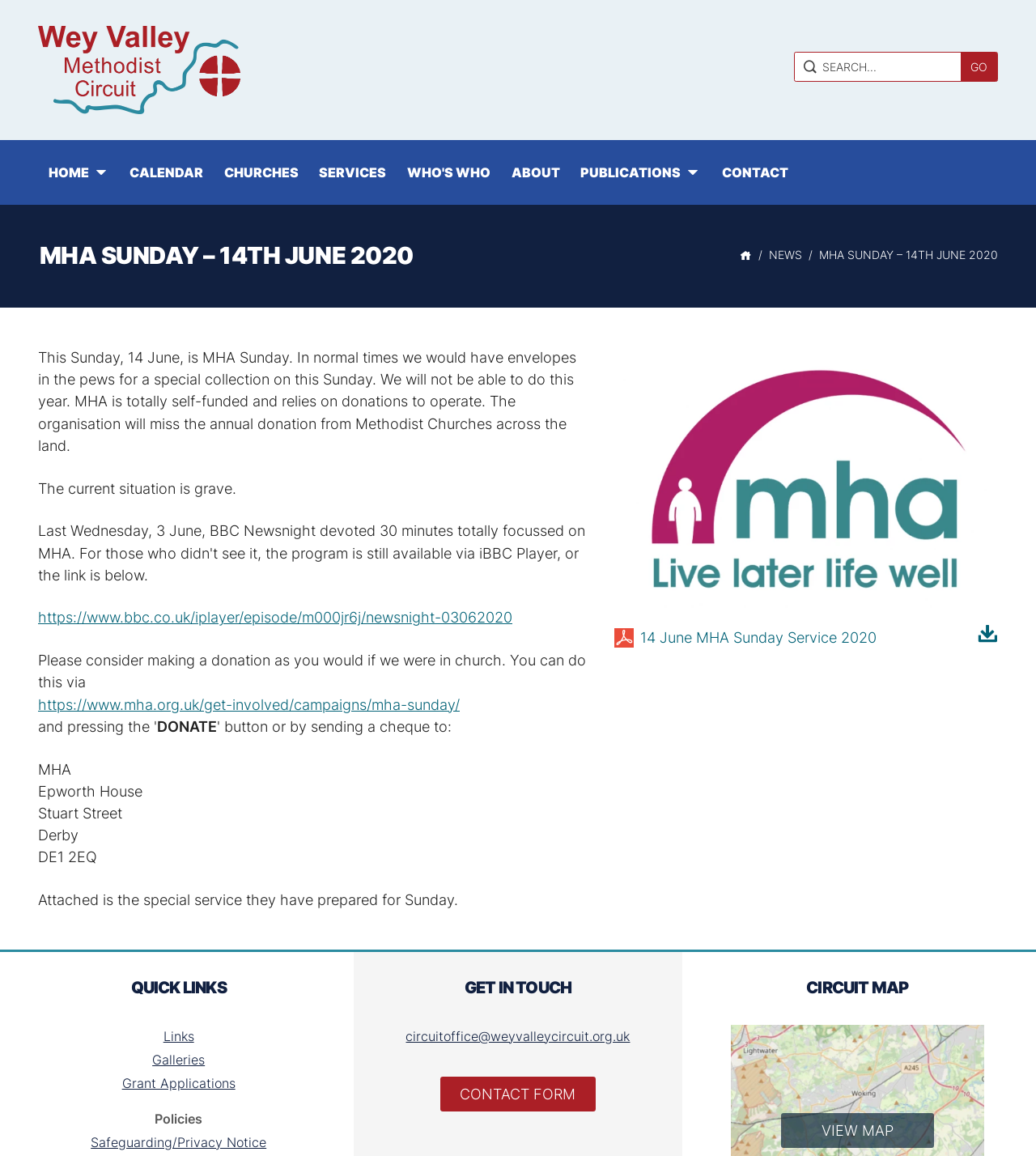Using the information in the image, give a detailed answer to the following question: What is the address of Epworth House?

The webpage provides the address of Epworth House, which is Stuart Street, Derby, DE1 2EQ, as mentioned in the static texts 'Epworth House', 'Stuart Street', 'Derby', and 'DE1 2EQ'.